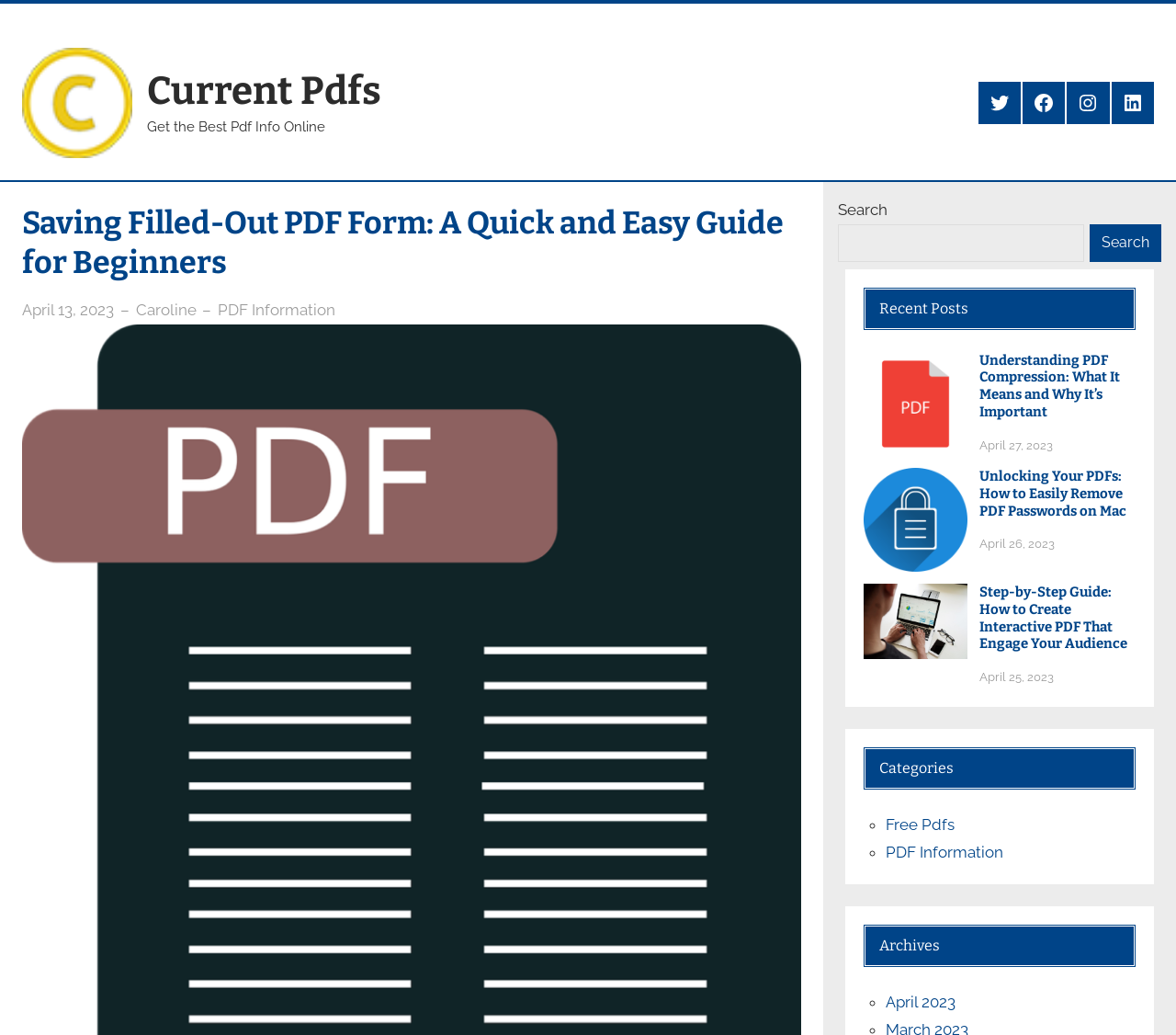Determine the bounding box coordinates of the section to be clicked to follow the instruction: "Read the article about understanding PDF compression". The coordinates should be given as four float numbers between 0 and 1, formatted as [left, top, right, bottom].

[0.734, 0.34, 0.823, 0.44]